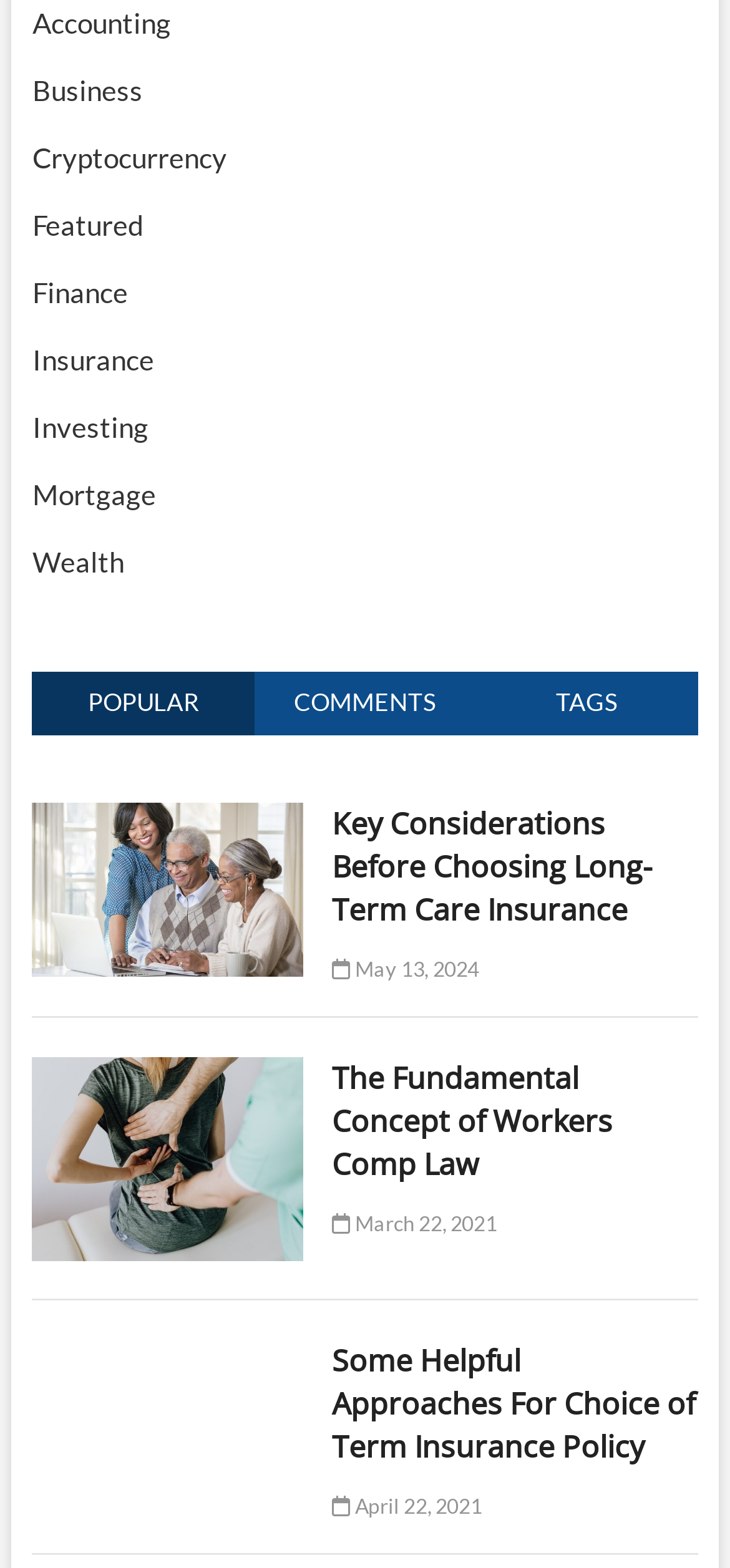Locate the bounding box coordinates of the UI element described by: "Popular". The bounding box coordinates should consist of four float numbers between 0 and 1, i.e., [left, top, right, bottom].

[0.044, 0.429, 0.348, 0.469]